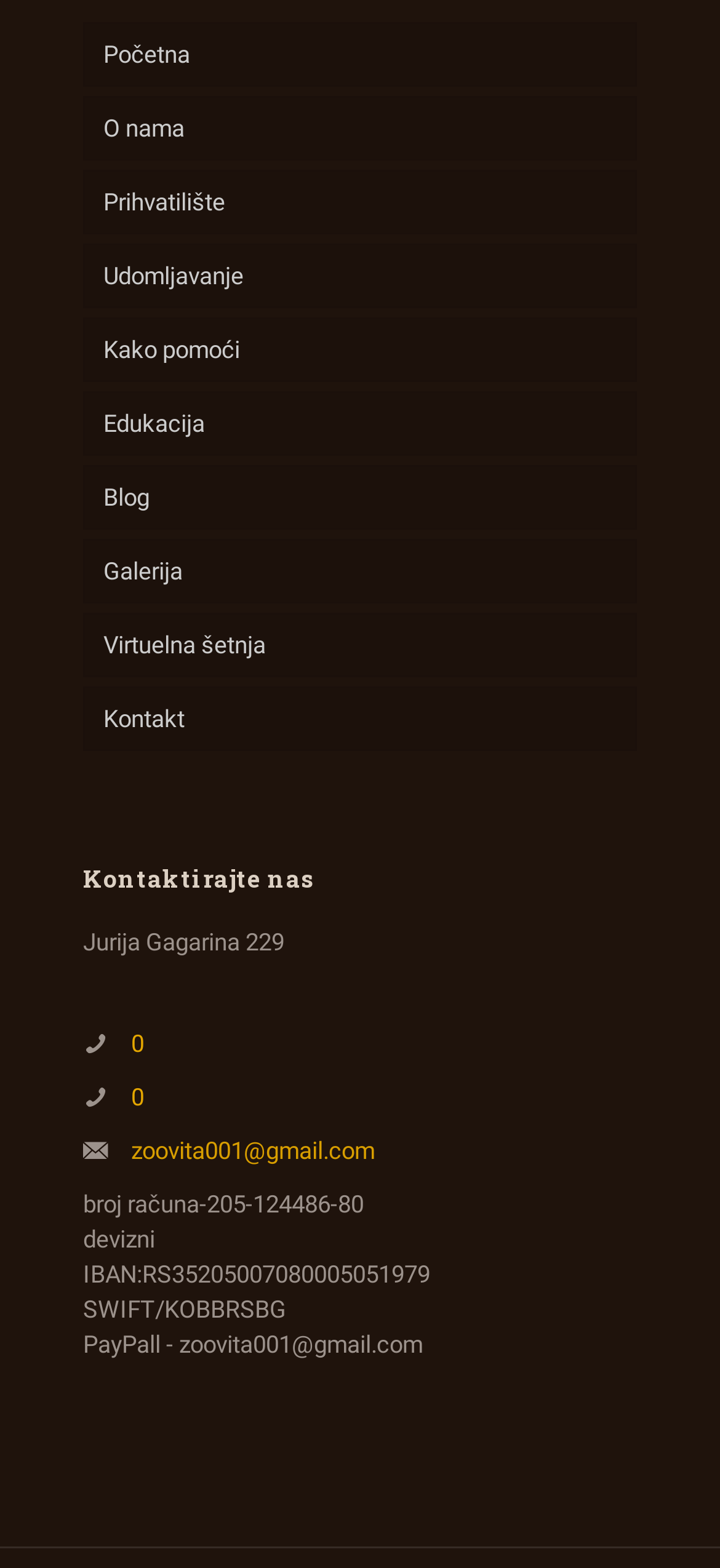What is the PayPal email address?
Please provide a detailed and comprehensive answer to the question.

I found a StaticText element with the text 'PayPall - zoovita001@gmail.com' which is located in the contact section of the page, indicating it is the PayPal email address.